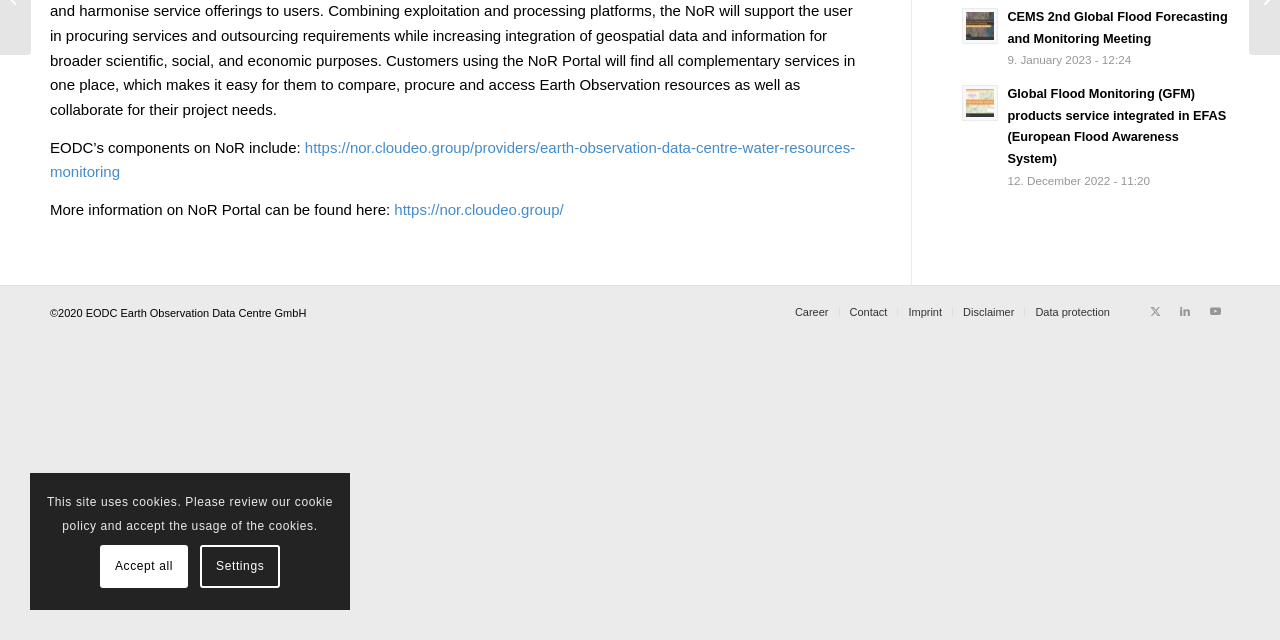Find the bounding box coordinates corresponding to the UI element with the description: "https://nor.cloudeo.group/providers/earth-observation-data-centre-water-resources-monitoring". The coordinates should be formatted as [left, top, right, bottom], with values as floats between 0 and 1.

[0.039, 0.217, 0.668, 0.282]